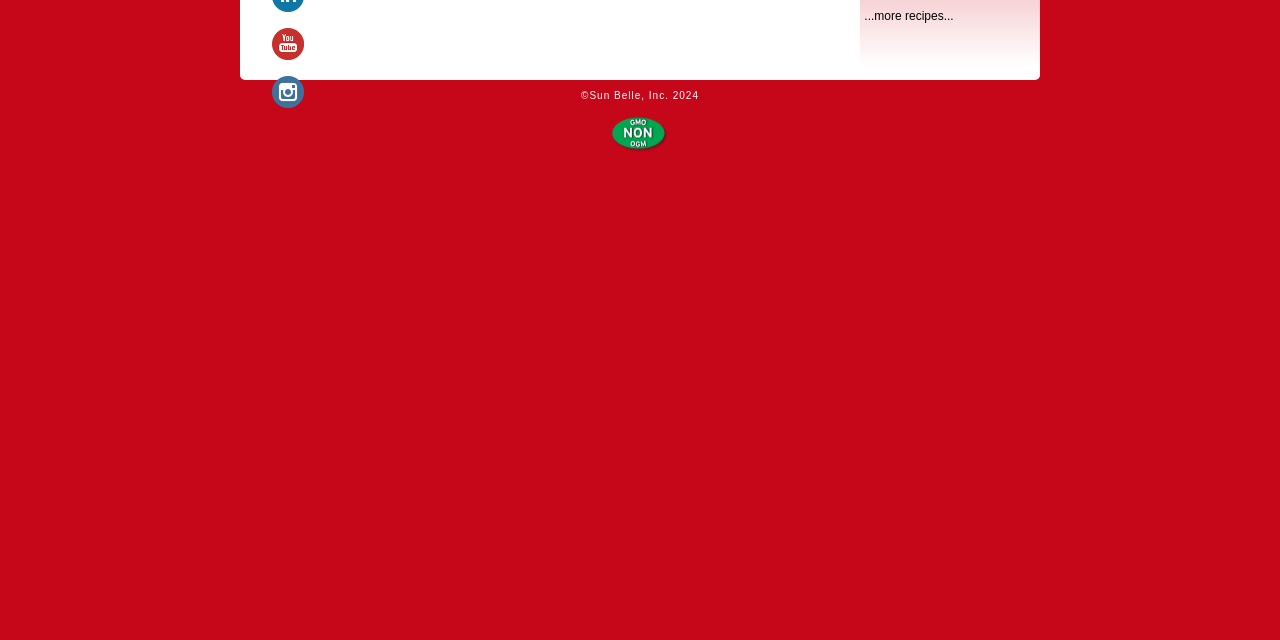Locate the bounding box of the UI element described in the following text: "...more recipes...".

[0.675, 0.014, 0.745, 0.036]